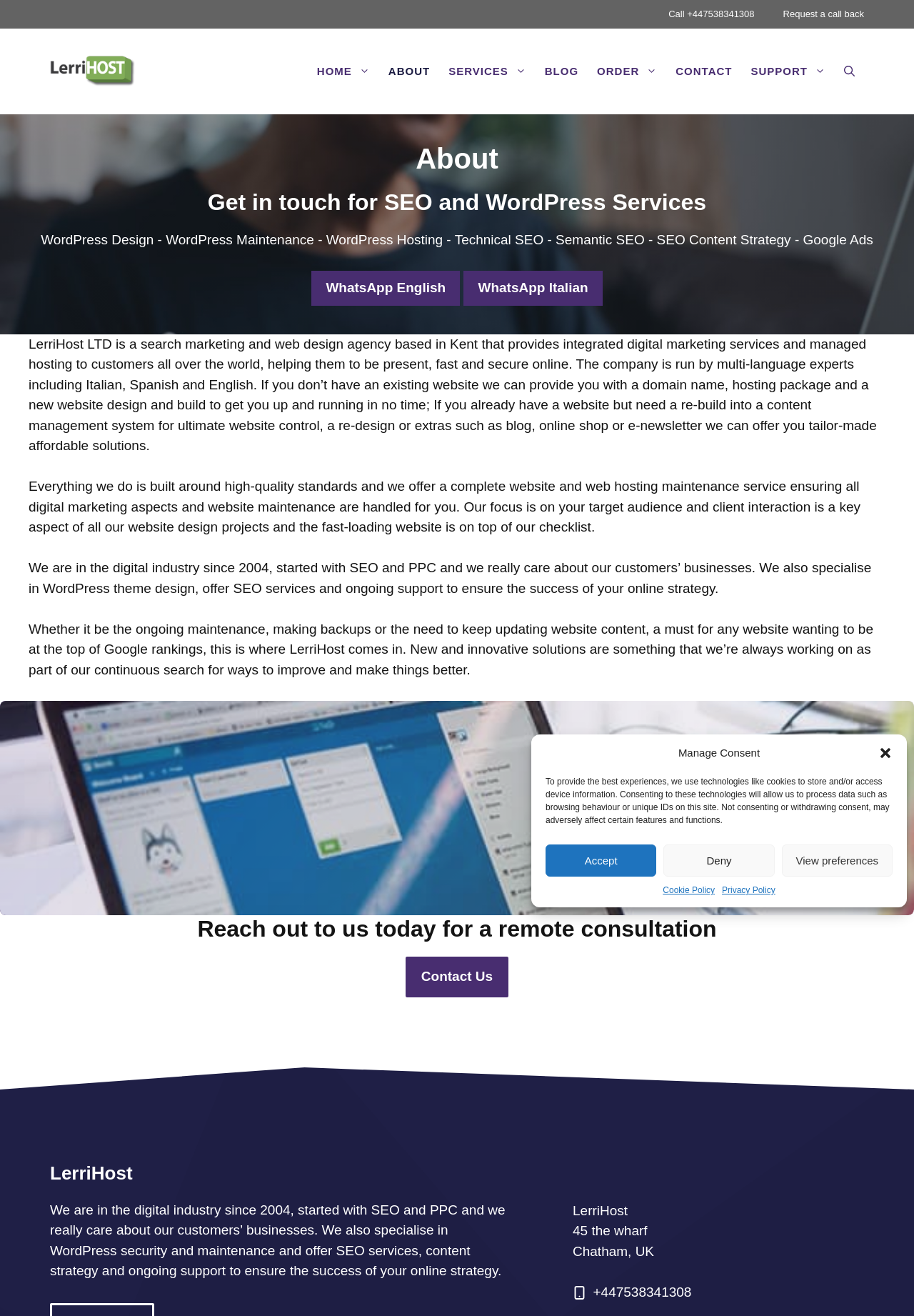Refer to the image and provide an in-depth answer to the question:
What services does LerriHost provide?

Based on the webpage content, LerriHost provides integrated digital marketing services, including search marketing, web design, and managed hosting to customers all over the world.